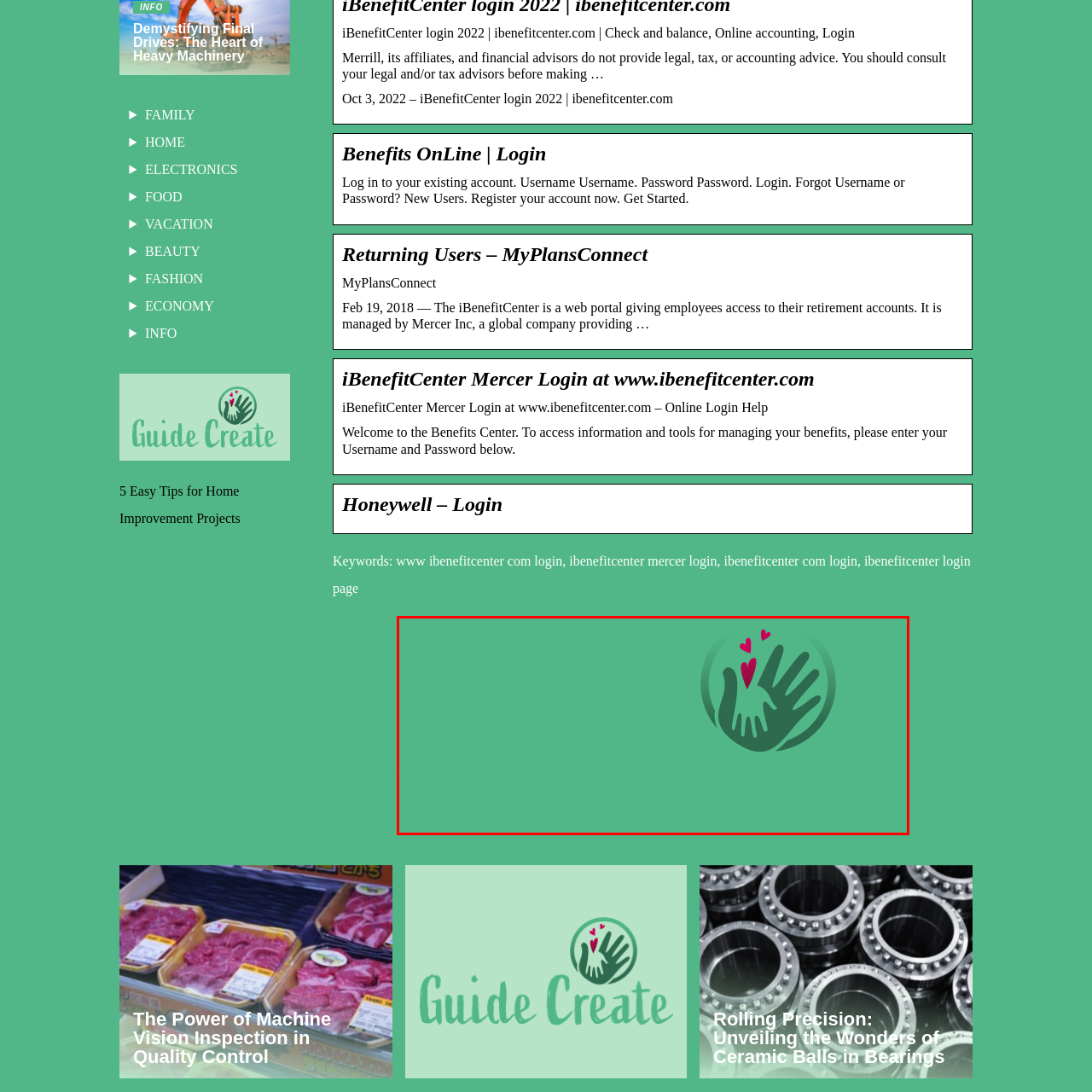What is the larger hand symbolizing?
Focus on the image highlighted by the red bounding box and deliver a thorough explanation based on what you see.

The larger hand is symbolizing care and support, which is conveyed through its size and position in relation to the smaller hand, indicating a sense of nurturing and guidance.